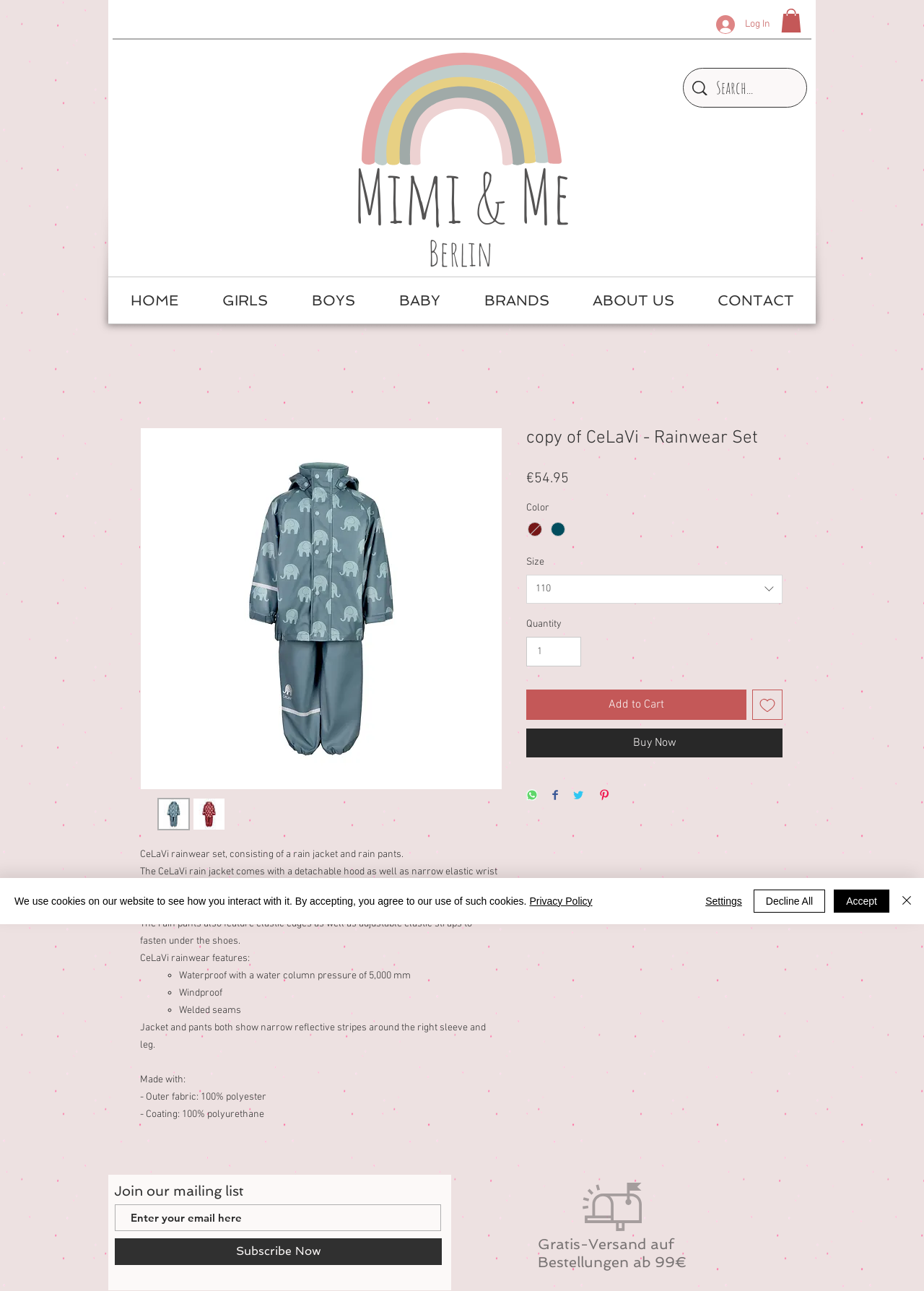What is the function of the button 'Add to Cart'?
Using the image as a reference, answer the question in detail.

I inferred this answer by looking at the button 'Add to Cart' and understanding its typical function in an e-commerce website, which is to add the product to the shopping cart.